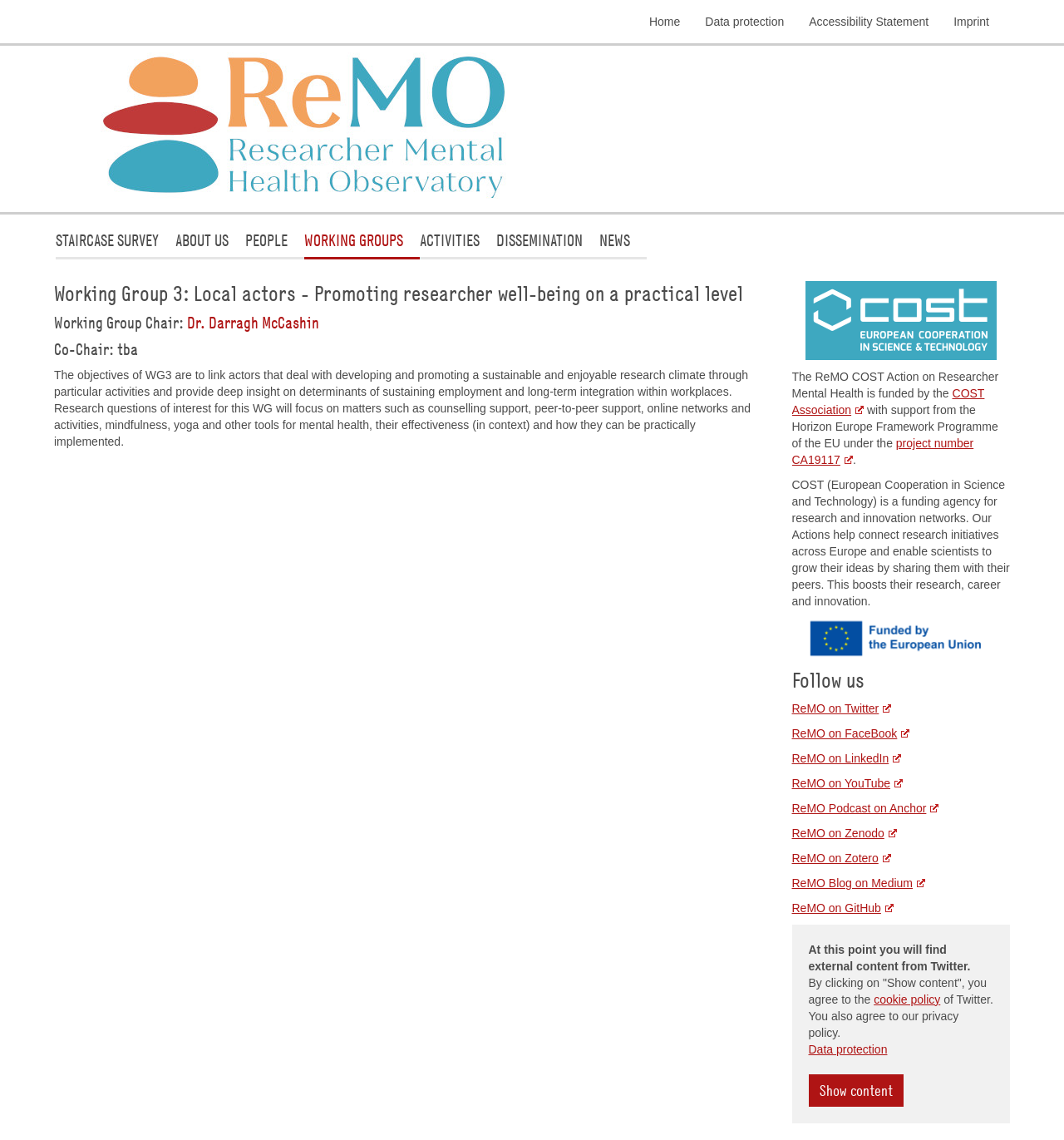Could you find the bounding box coordinates of the clickable area to complete this instruction: "Follow ReMO on Twitter"?

[0.744, 0.615, 0.838, 0.627]